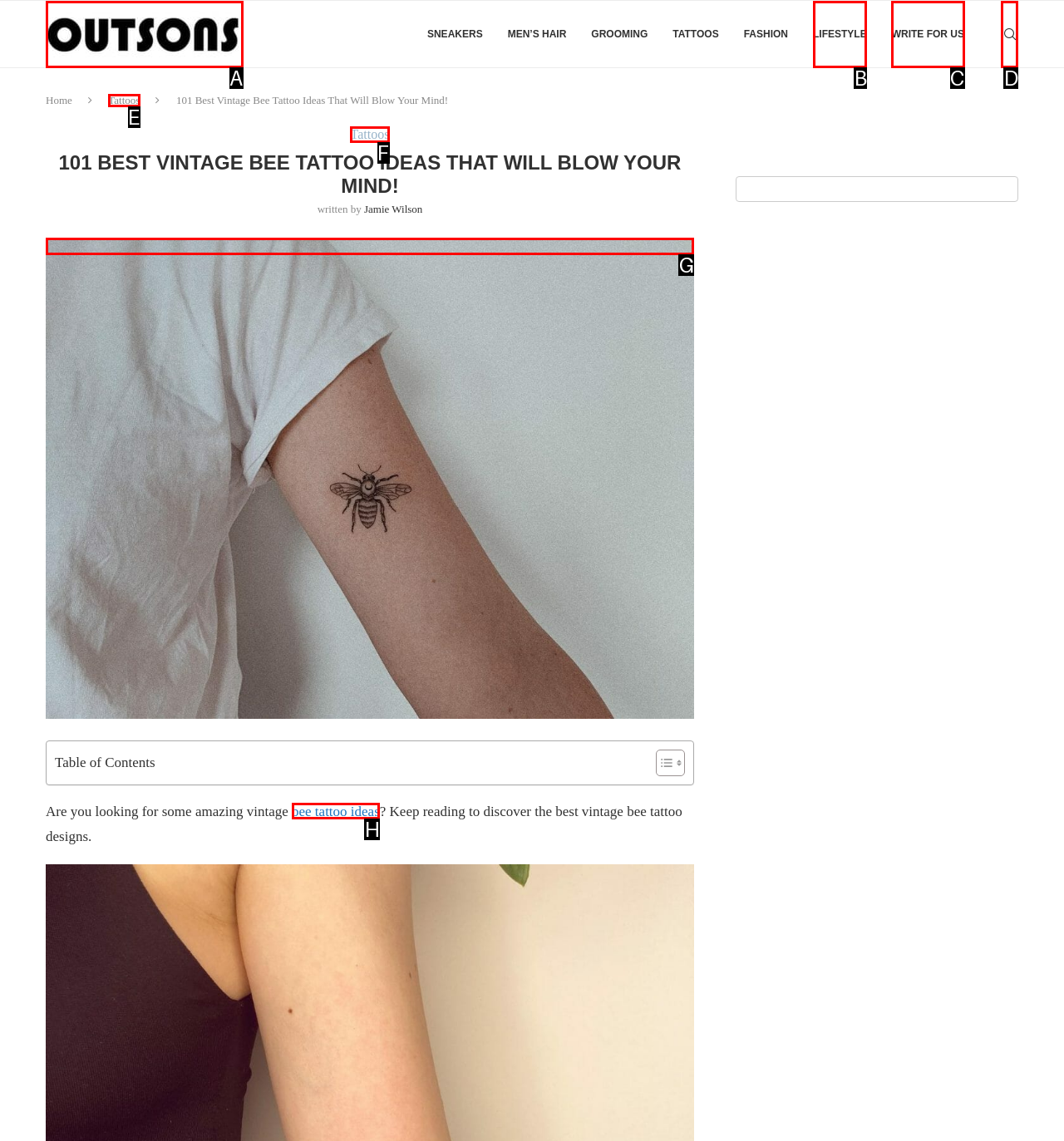Determine which HTML element to click for this task: Click the 'HOME' link Provide the letter of the selected choice.

None